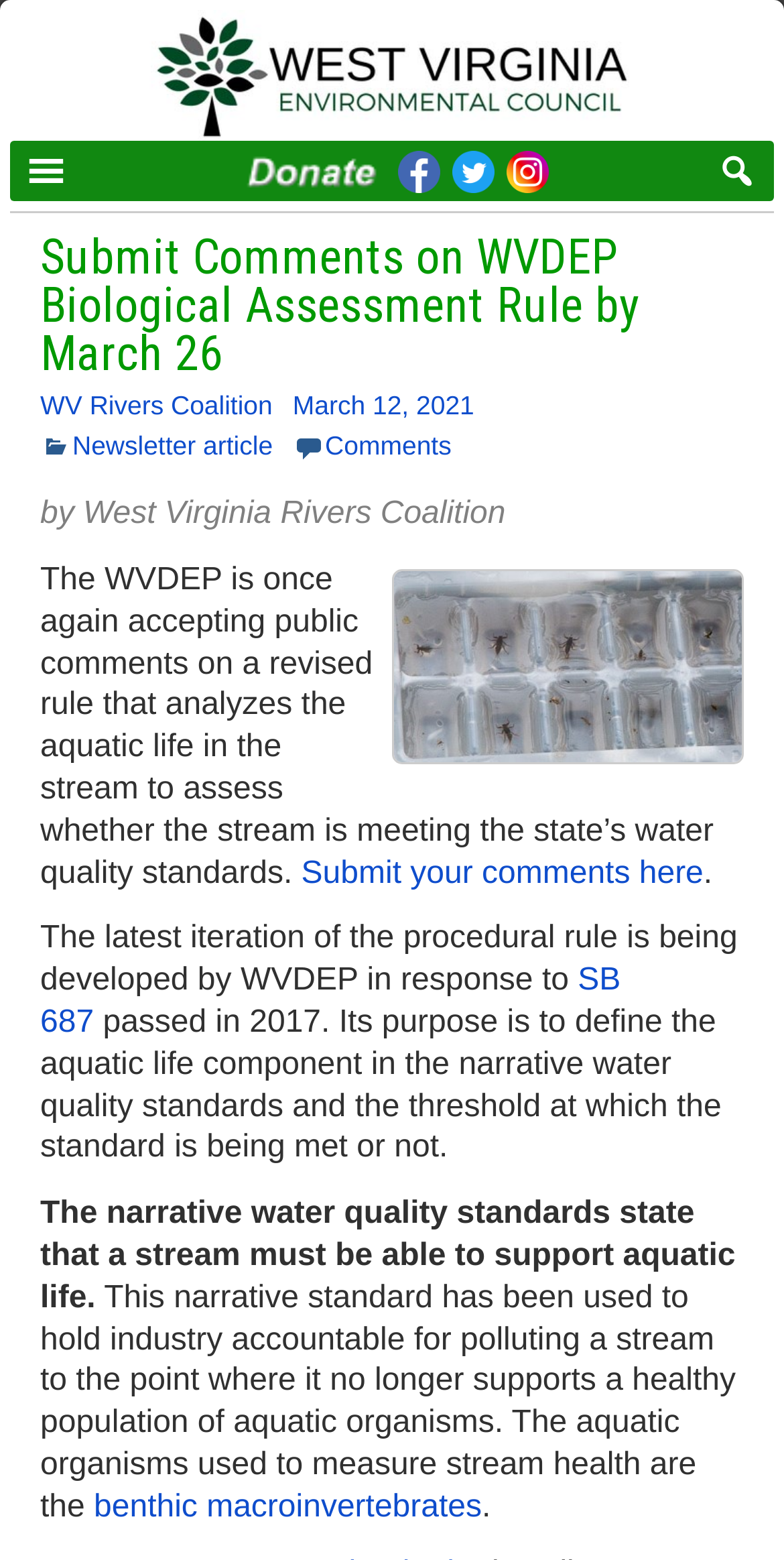Indicate the bounding box coordinates of the element that must be clicked to execute the instruction: "Submit your comments here". The coordinates should be given as four float numbers between 0 and 1, i.e., [left, top, right, bottom].

[0.384, 0.549, 0.897, 0.571]